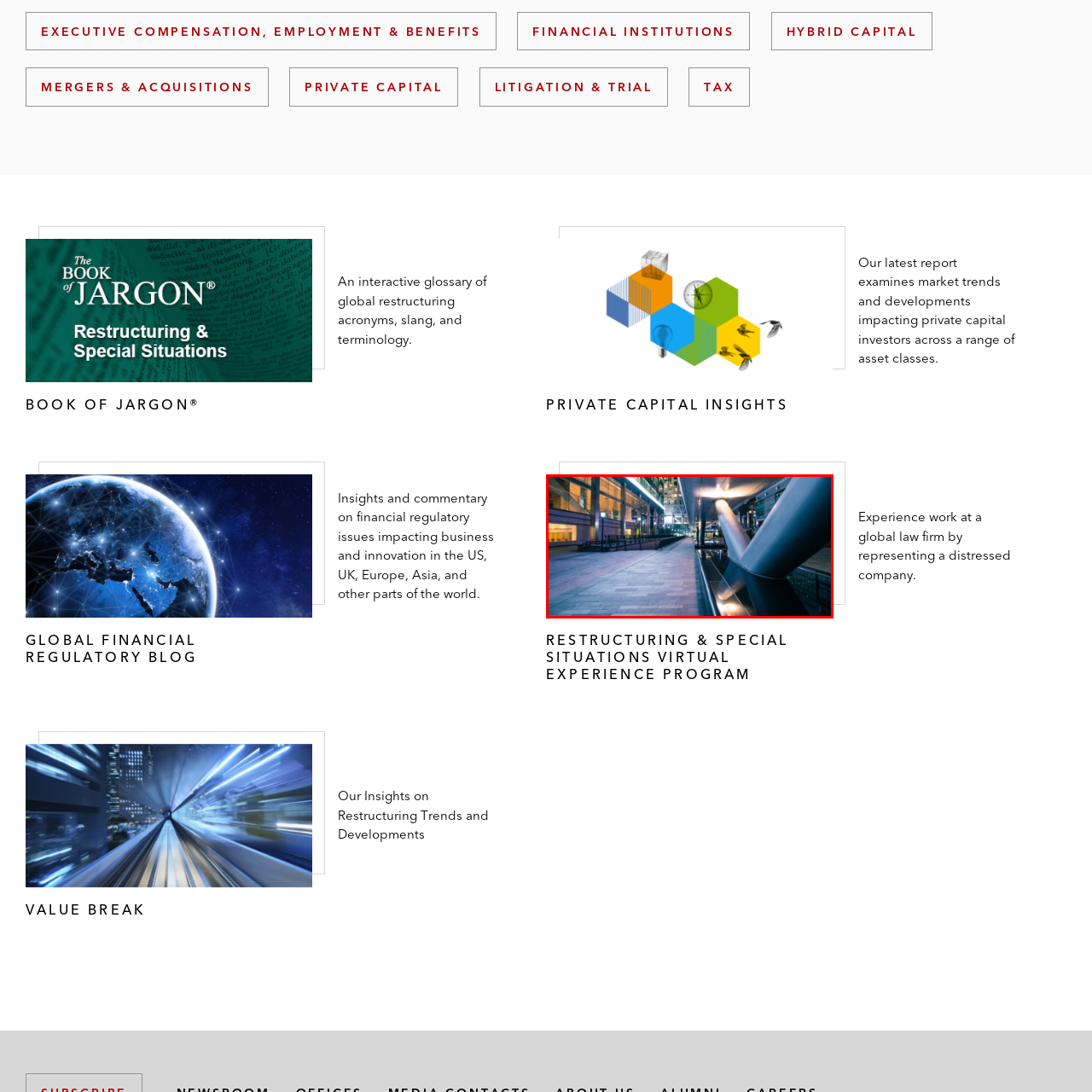What is the theme associated with the image?
Please look at the image marked with a red bounding box and provide a one-word or short-phrase answer based on what you see.

Business and innovation